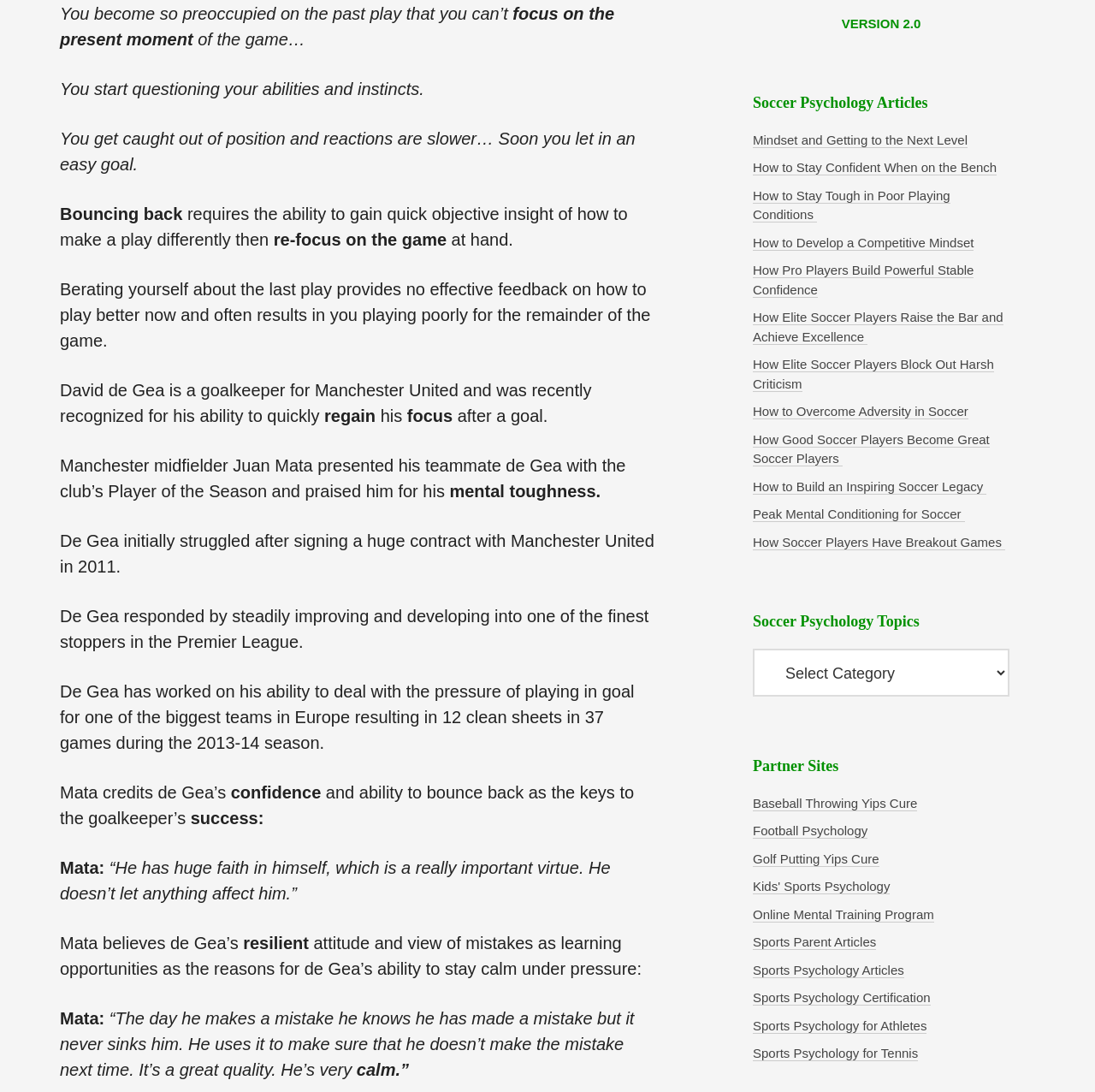Determine the bounding box coordinates for the HTML element described here: "Sports Psychology Articles".

[0.688, 0.882, 0.826, 0.896]